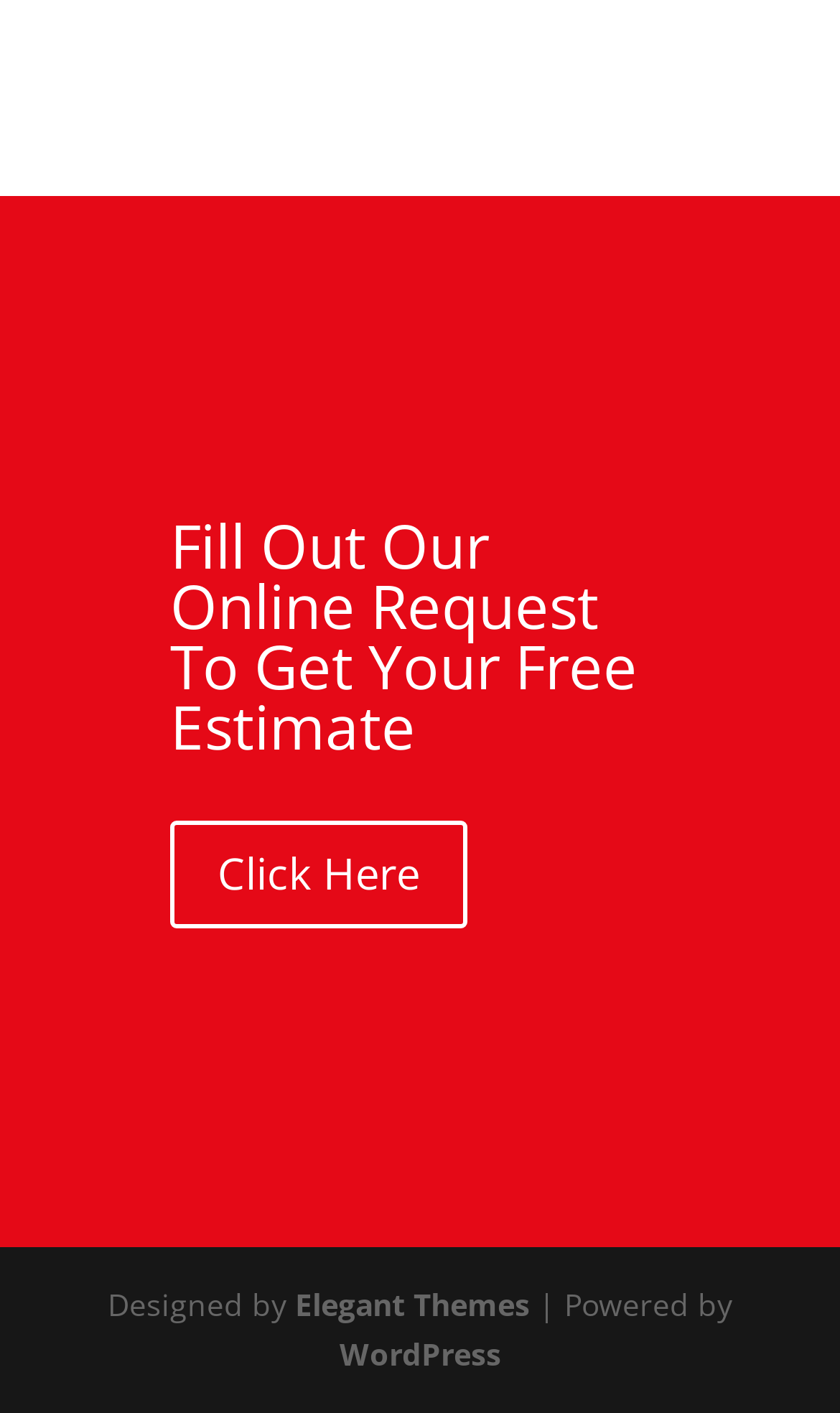Predict the bounding box of the UI element based on the description: "WordPress". The coordinates should be four float numbers between 0 and 1, formatted as [left, top, right, bottom].

[0.404, 0.944, 0.596, 0.973]